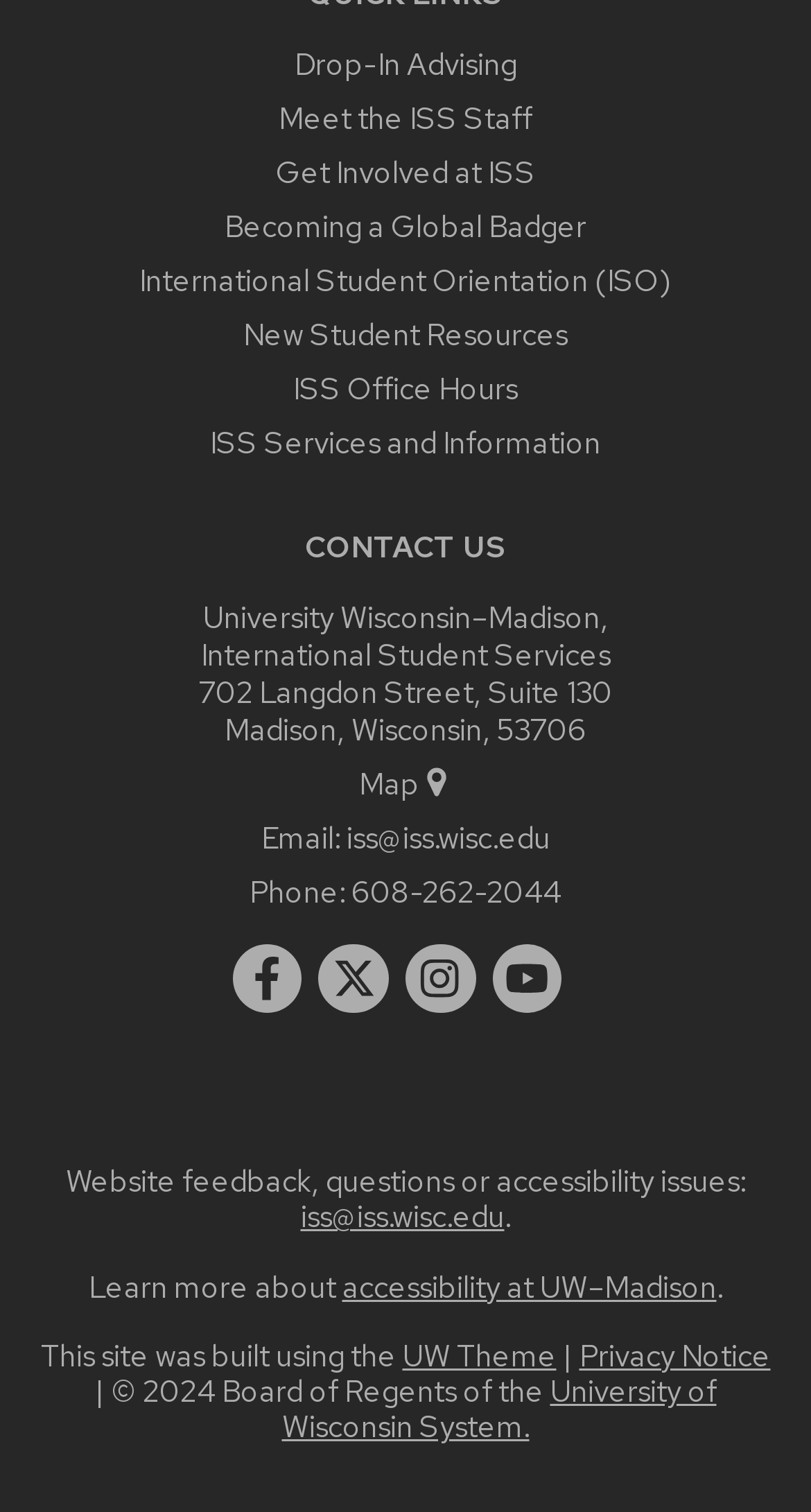Given the description Meet the ISS Staff, predict the bounding box coordinates of the UI element. Ensure the coordinates are in the format (top-left x, top-left y, bottom-right x, bottom-right y) and all values are between 0 and 1.

[0.344, 0.064, 0.656, 0.09]